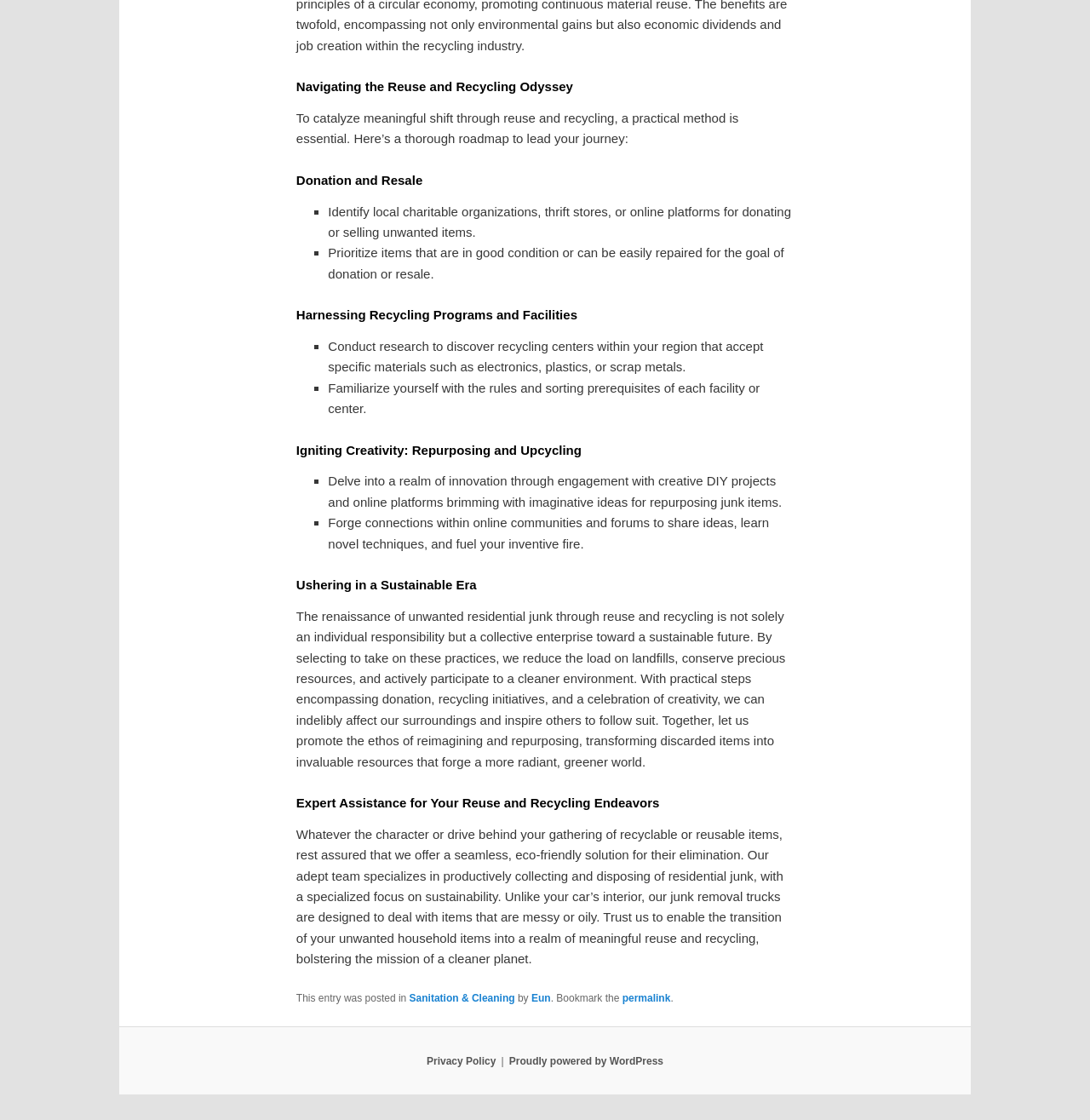Answer with a single word or phrase: 
Who is the author of the article?

Eun